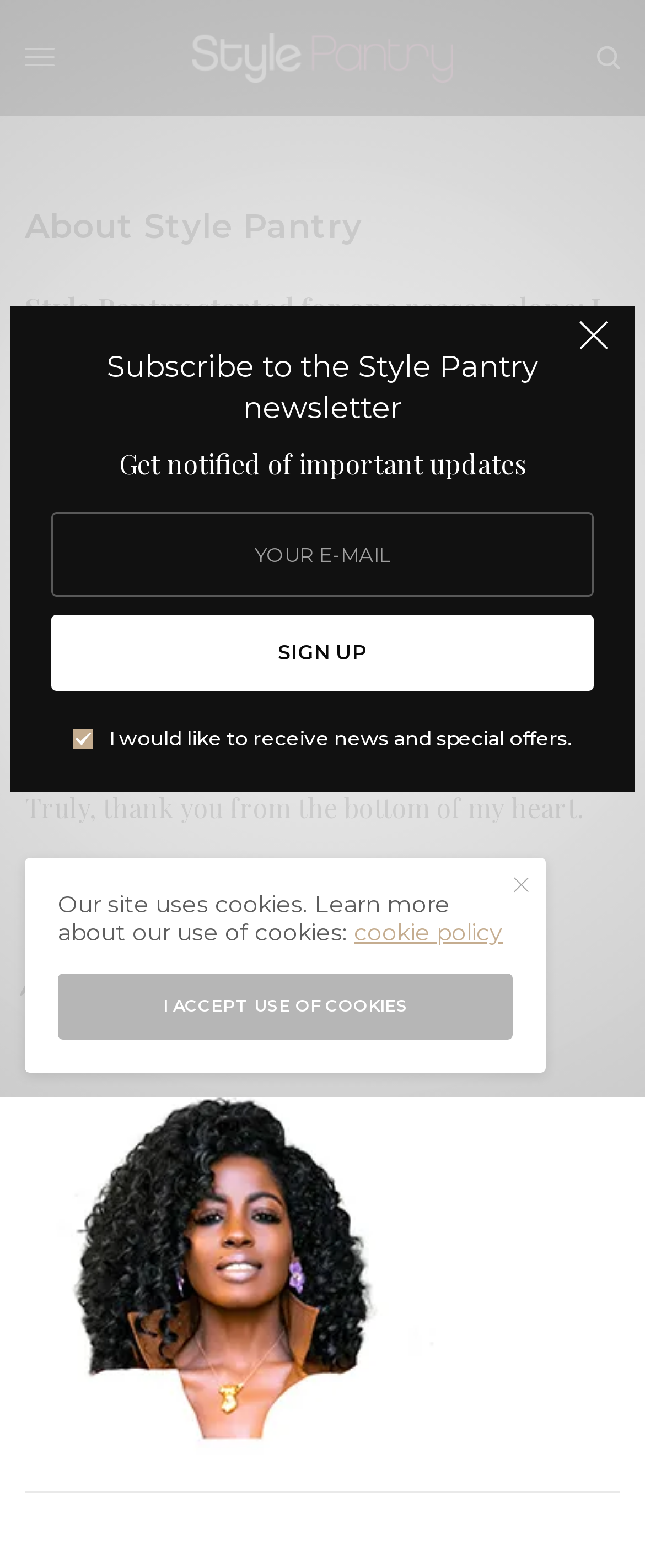What social media platforms can users follow Style Pantry on?
Please provide a full and detailed response to the question.

The webpage suggests that users can follow Style Pantry on social media platforms, specifically mentioning Instagram and Facebook, to stay updated and interact with the author.